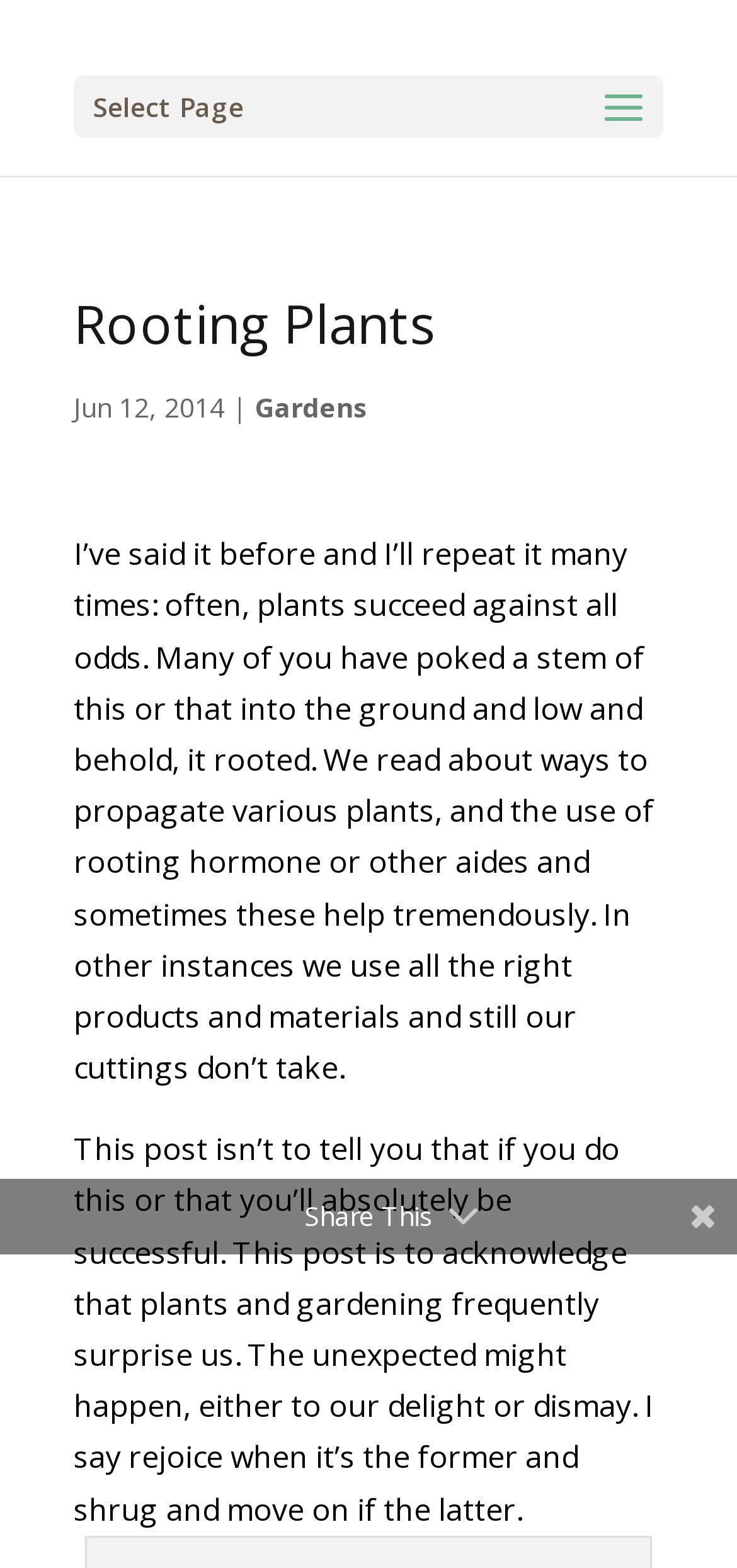Bounding box coordinates are specified in the format (top-left x, top-left y, bottom-right x, bottom-right y). All values are floating point numbers bounded between 0 and 1. Please provide the bounding box coordinate of the region this sentence describes: Gardens

[0.346, 0.248, 0.5, 0.271]